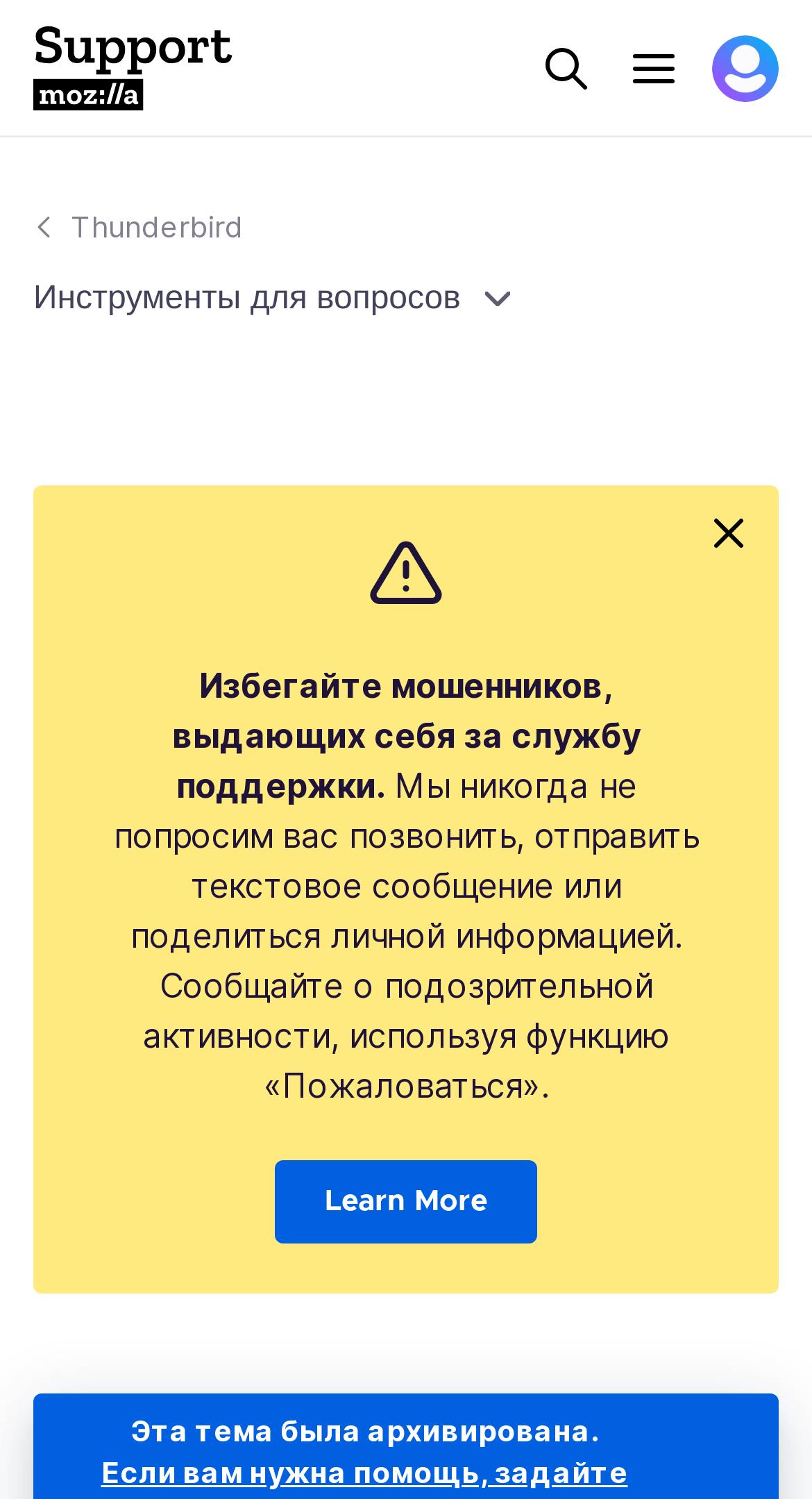What is the warning message on the webpage about?
Look at the image and respond with a single word or a short phrase.

Avoiding scams